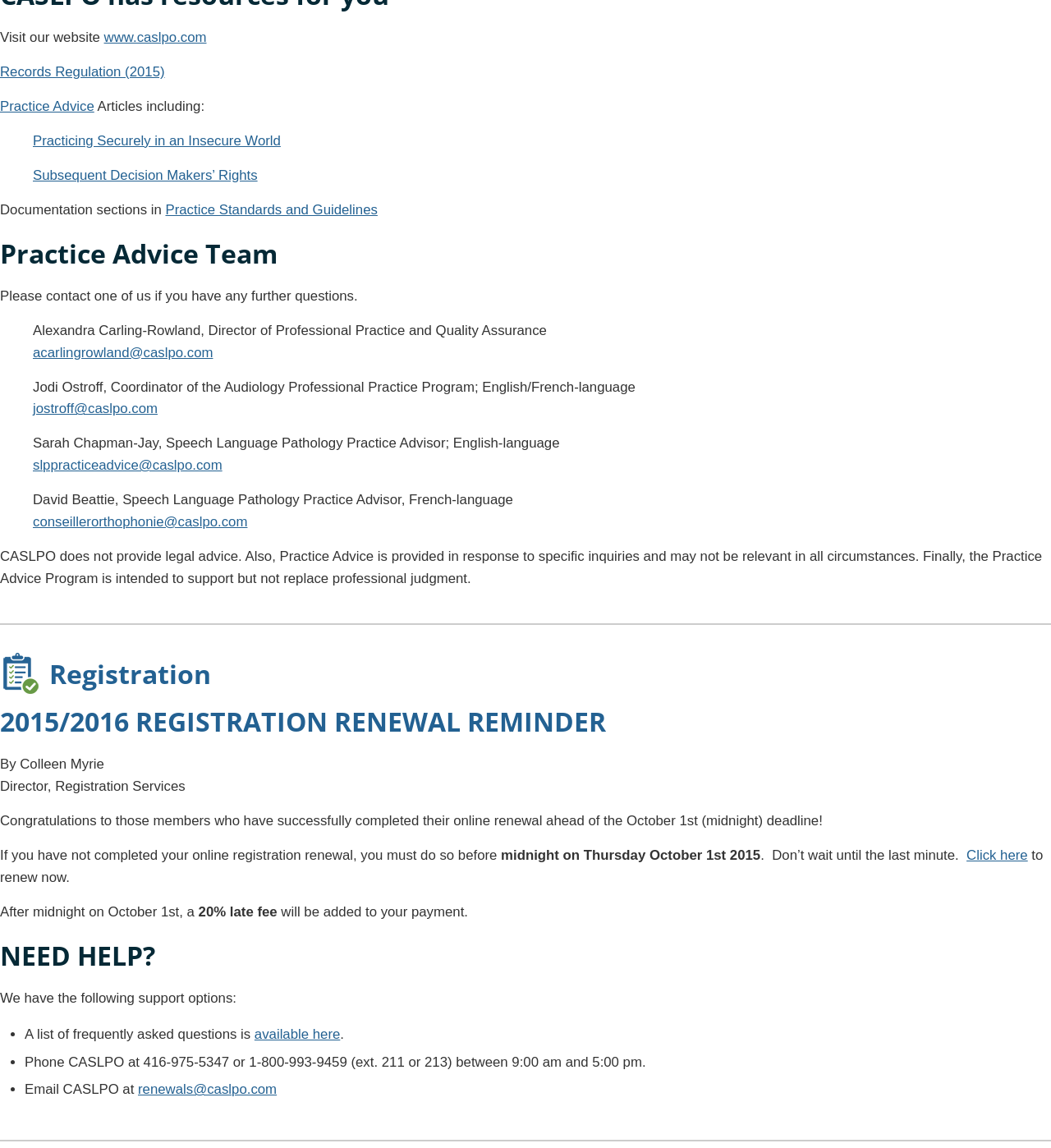Provide a single word or phrase answer to the question: 
What is the role of Alexandra Carling-Rowland?

Director of Professional Practice and Quality Assurance